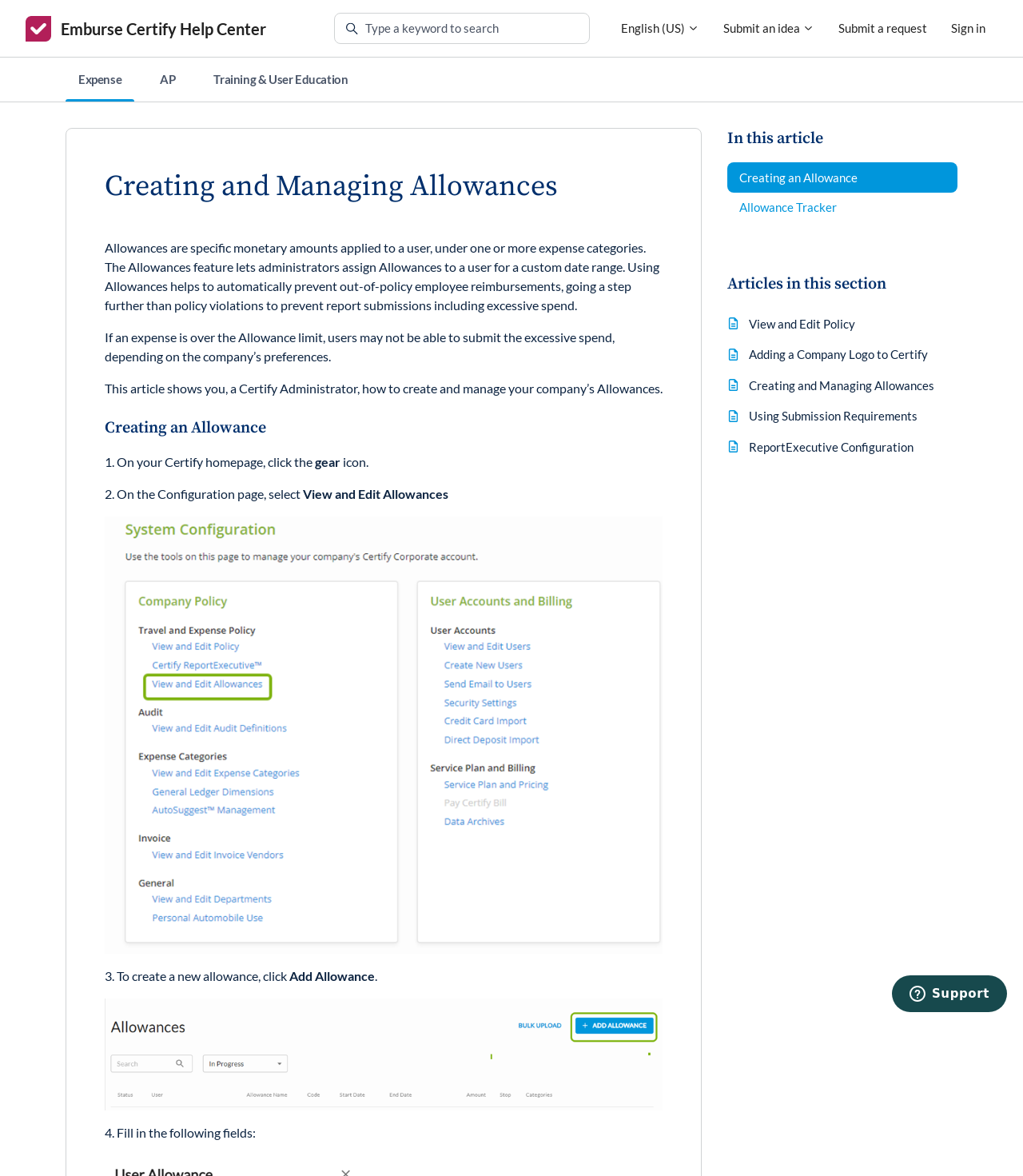Identify the bounding box coordinates of the region I need to click to complete this instruction: "Submit an idea".

[0.695, 0.011, 0.808, 0.037]